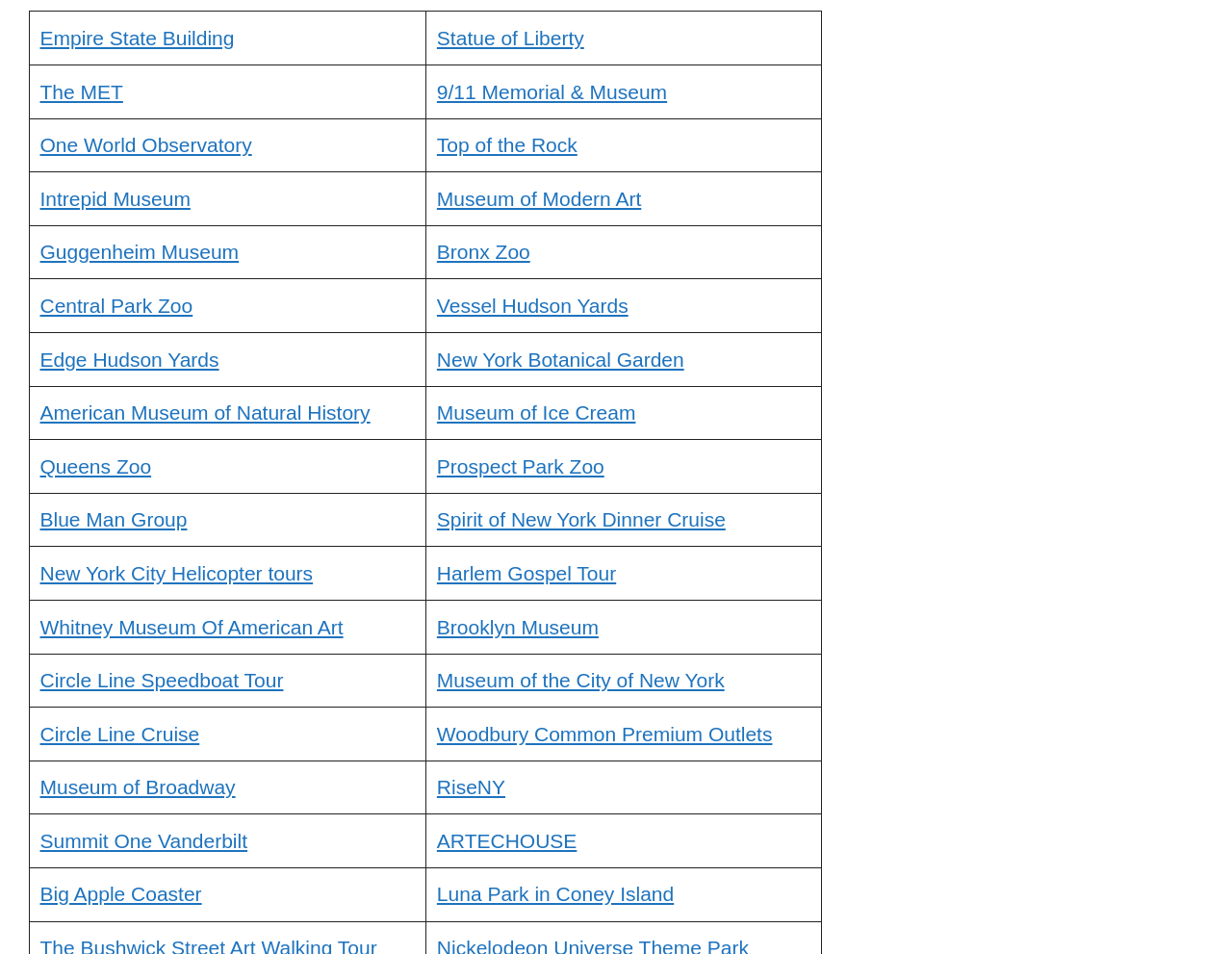Pinpoint the bounding box coordinates of the clickable area needed to execute the instruction: "Discover One World Observatory". The coordinates should be specified as four float numbers between 0 and 1, i.e., [left, top, right, bottom].

[0.032, 0.14, 0.204, 0.164]